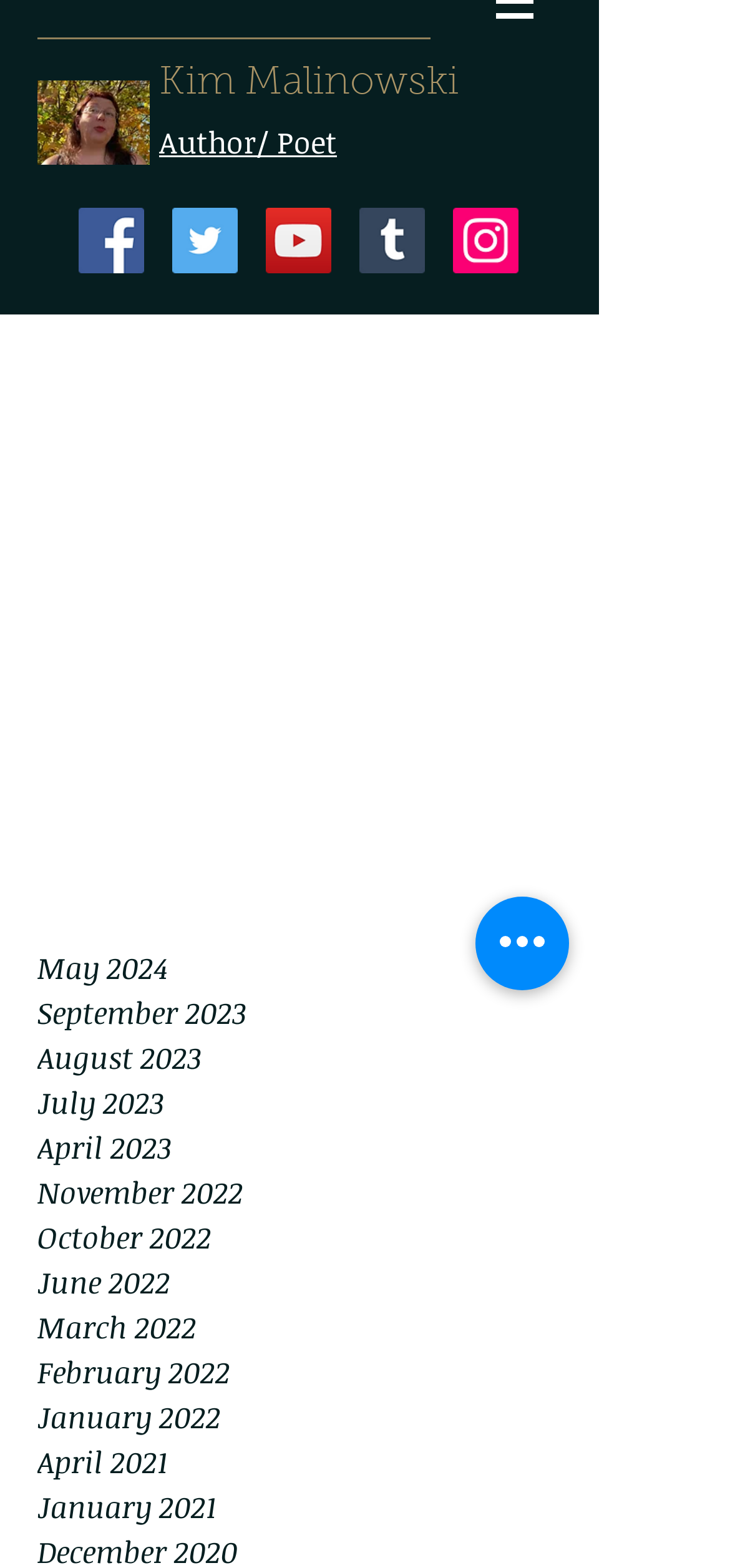Please respond to the question with a concise word or phrase:
What is the earliest month listed?

January 2021